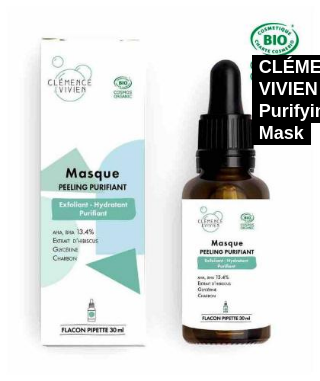Give an in-depth description of what is happening in the image.

The image showcases the **Clémence & Vivien Purifying Peeling Mask**, designed for oily and combination skin. Packaged in a 30ml bottle with a dropper, the mask is presented alongside its stylish box, which emphasizes its organic and bio-certified qualities. The product combines AHA, BHA, and charcoal, effectively exfoliating and hydrating the skin. The label clearly states its active ingredients, highlighting its commitment to natural skincare, making it a suitable choice for individuals seeking gentle yet effective skin revitalization. The overall design reflects a modern aesthetic, appealing to eco-conscious consumers who value clean and effective beauty solutions.